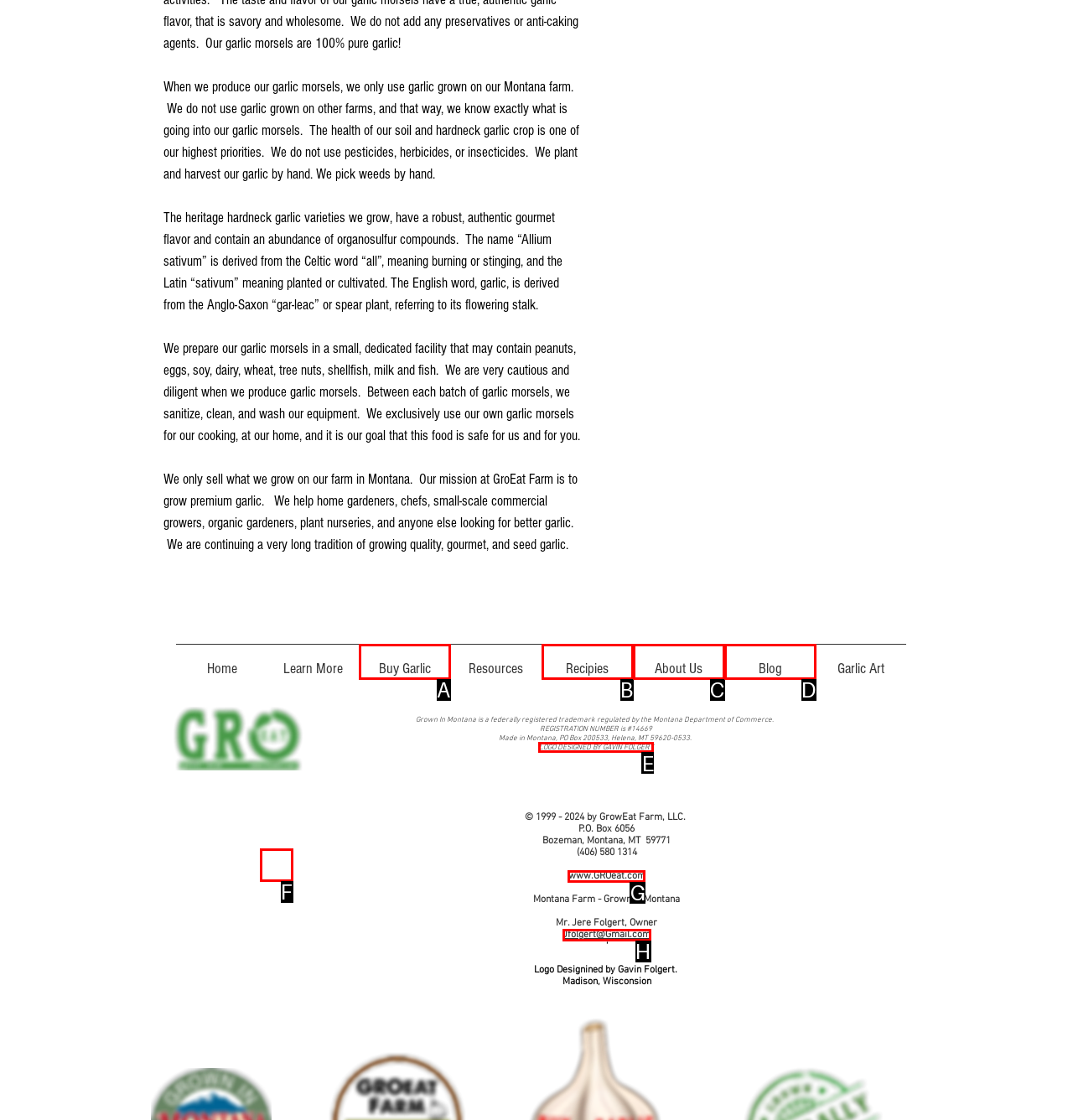Point out the HTML element I should click to achieve the following: Click on the 'CONTACT US' link Reply with the letter of the selected element.

None